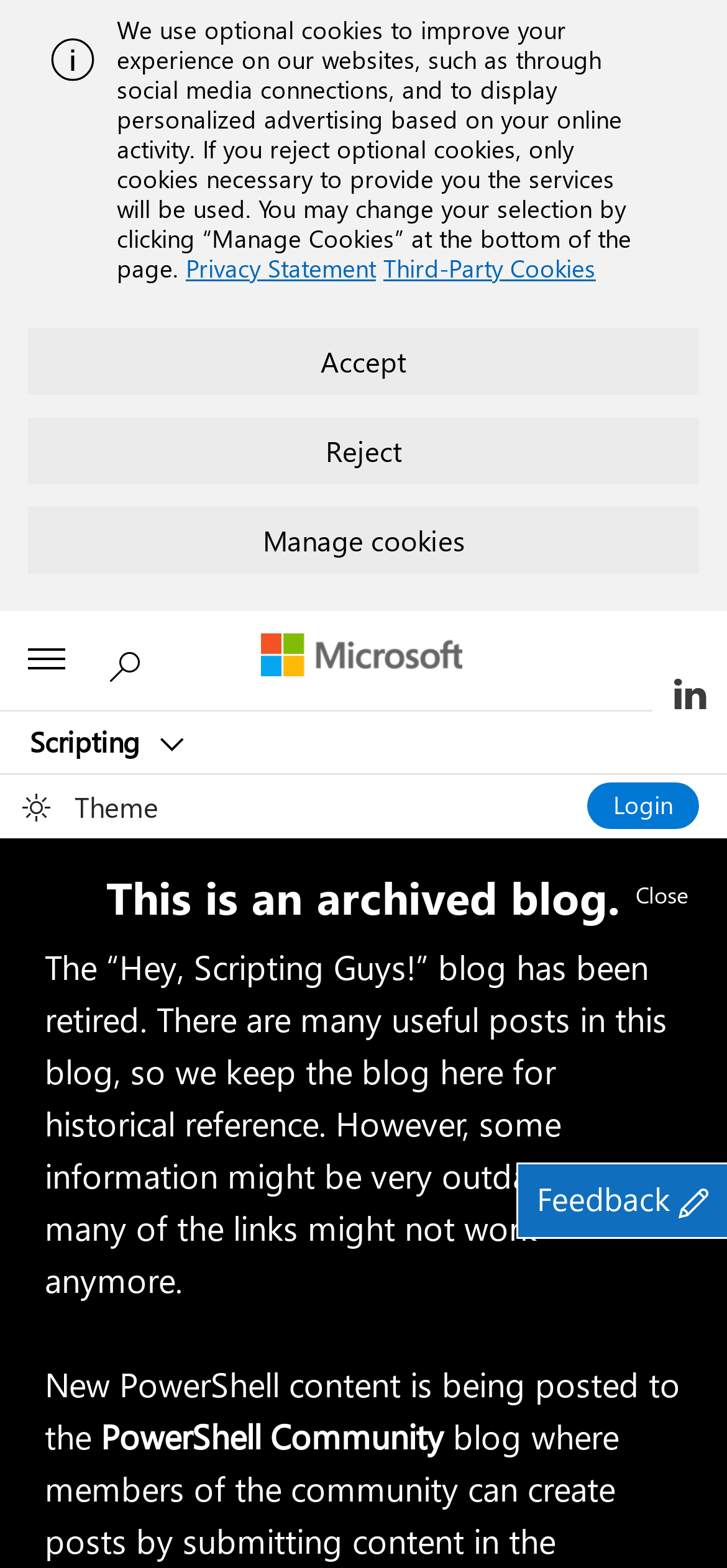Locate the coordinates of the bounding box for the clickable region that fulfills this instruction: "Click the PowerShell Community link".

[0.138, 0.899, 0.61, 0.933]